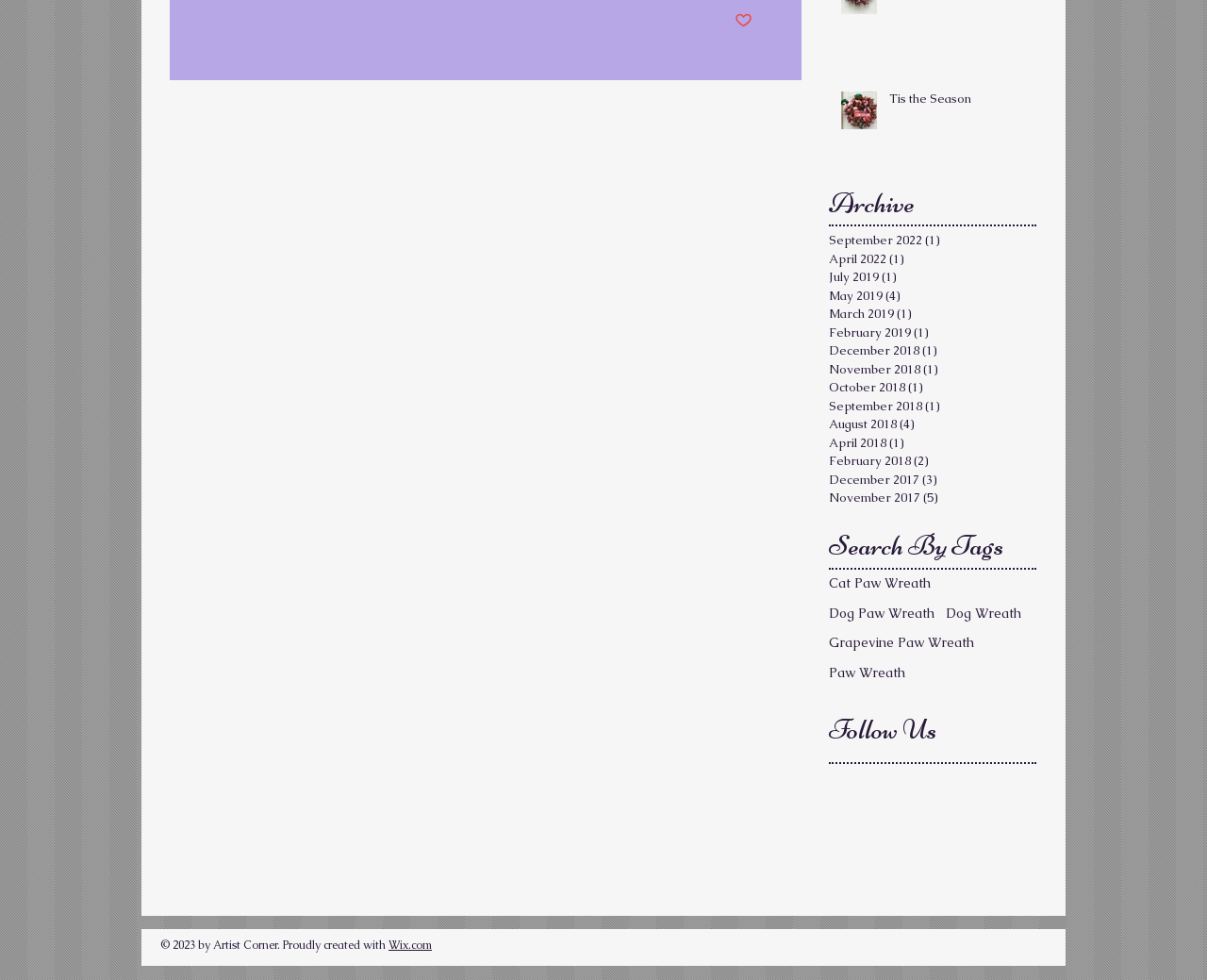Please locate the UI element described by "Paw Wreath" and provide its bounding box coordinates.

[0.687, 0.677, 0.75, 0.696]